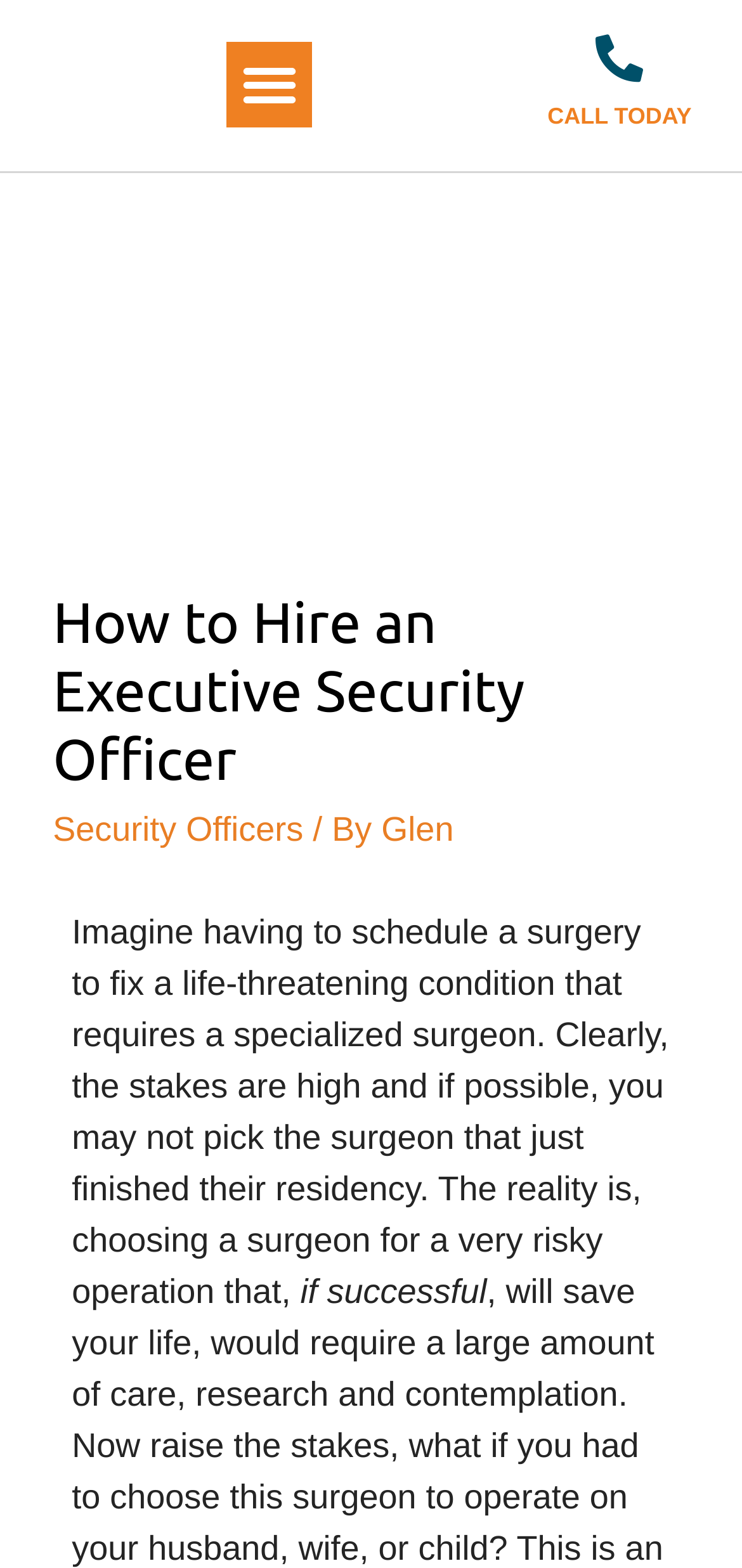Give a one-word or one-phrase response to the question: 
What is the tone of the webpage's content?

Serious